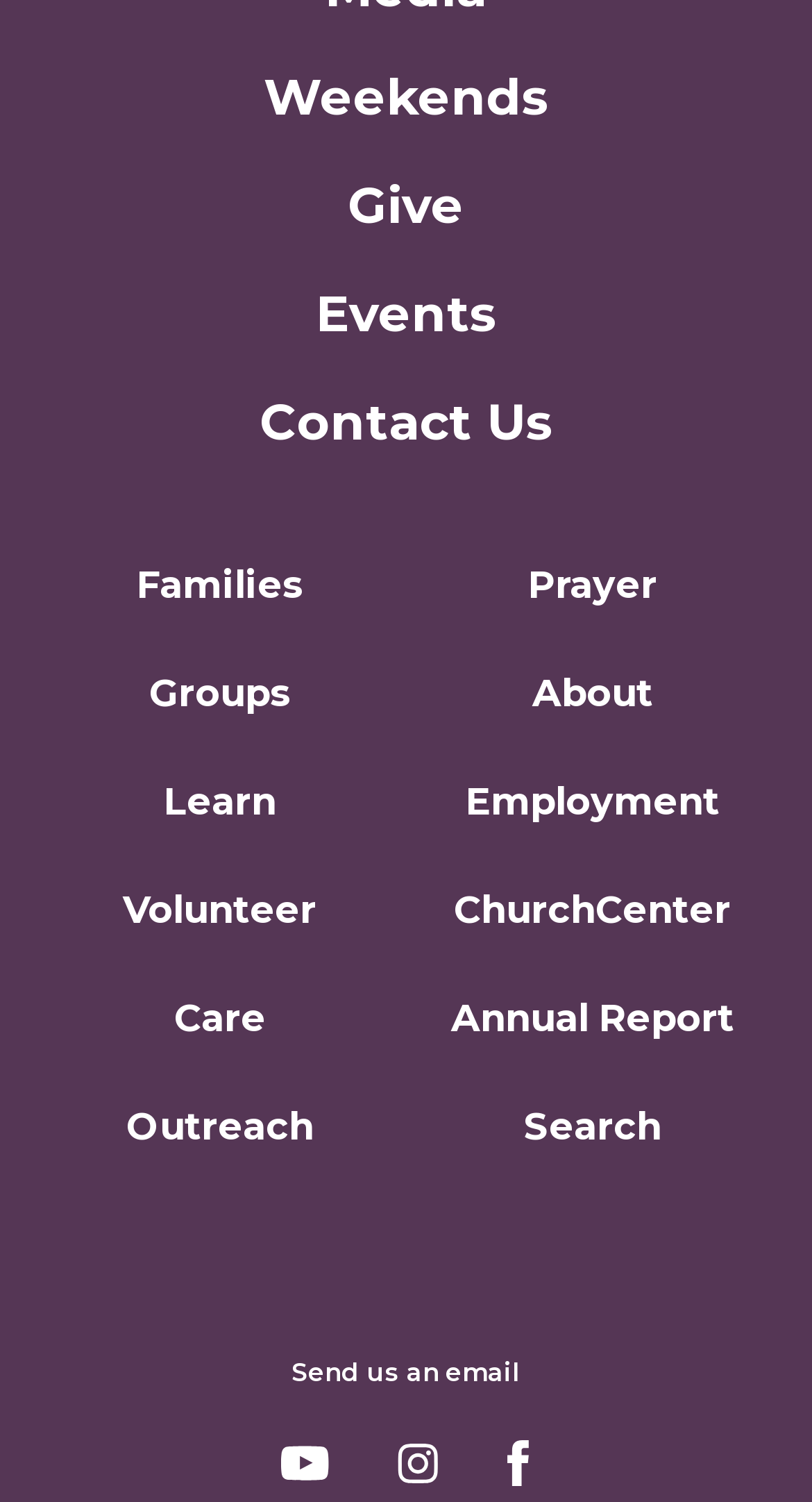Please answer the following question as detailed as possible based on the image: 
How many columns of links are there?

The links on the webpage are arranged in two columns. The first column contains links 'Families', 'Groups', 'Learn', 'Volunteer', 'Care', and 'Outreach', while the second column contains links 'Prayer', 'About', 'Employment', 'ChurchCenter', 'Annual Report', and 'Search'. By observing the x coordinates of the links, we can determine that there are two columns of links.